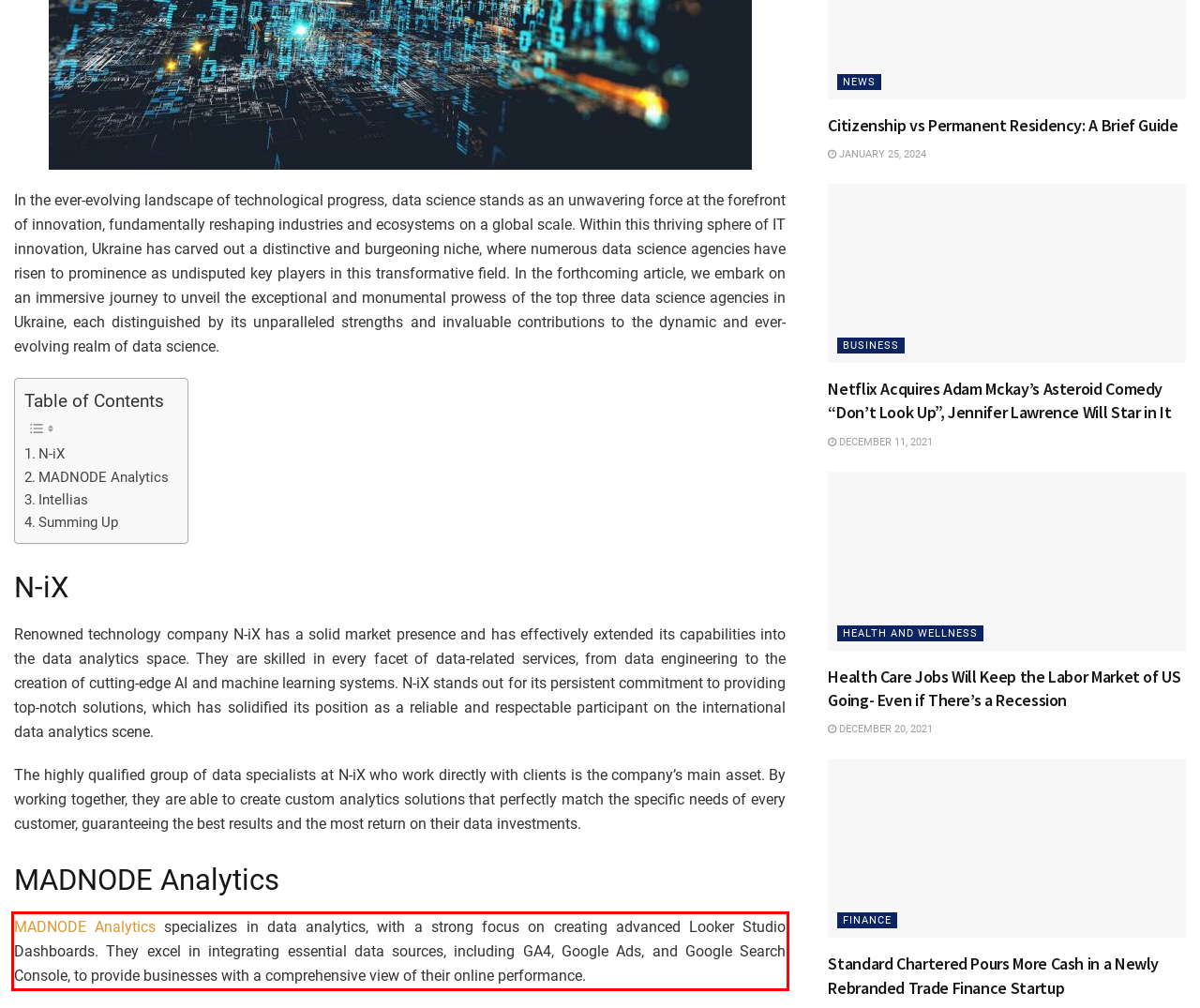Please analyze the screenshot of a webpage and extract the text content within the red bounding box using OCR.

MADNODE Analytics specializes in data analytics, with a strong focus on creating advanced Looker Studio Dashboards. They excel in integrating essential data sources, including GA4, Google Ads, and Google Search Console, to provide businesses with a comprehensive view of their online performance.